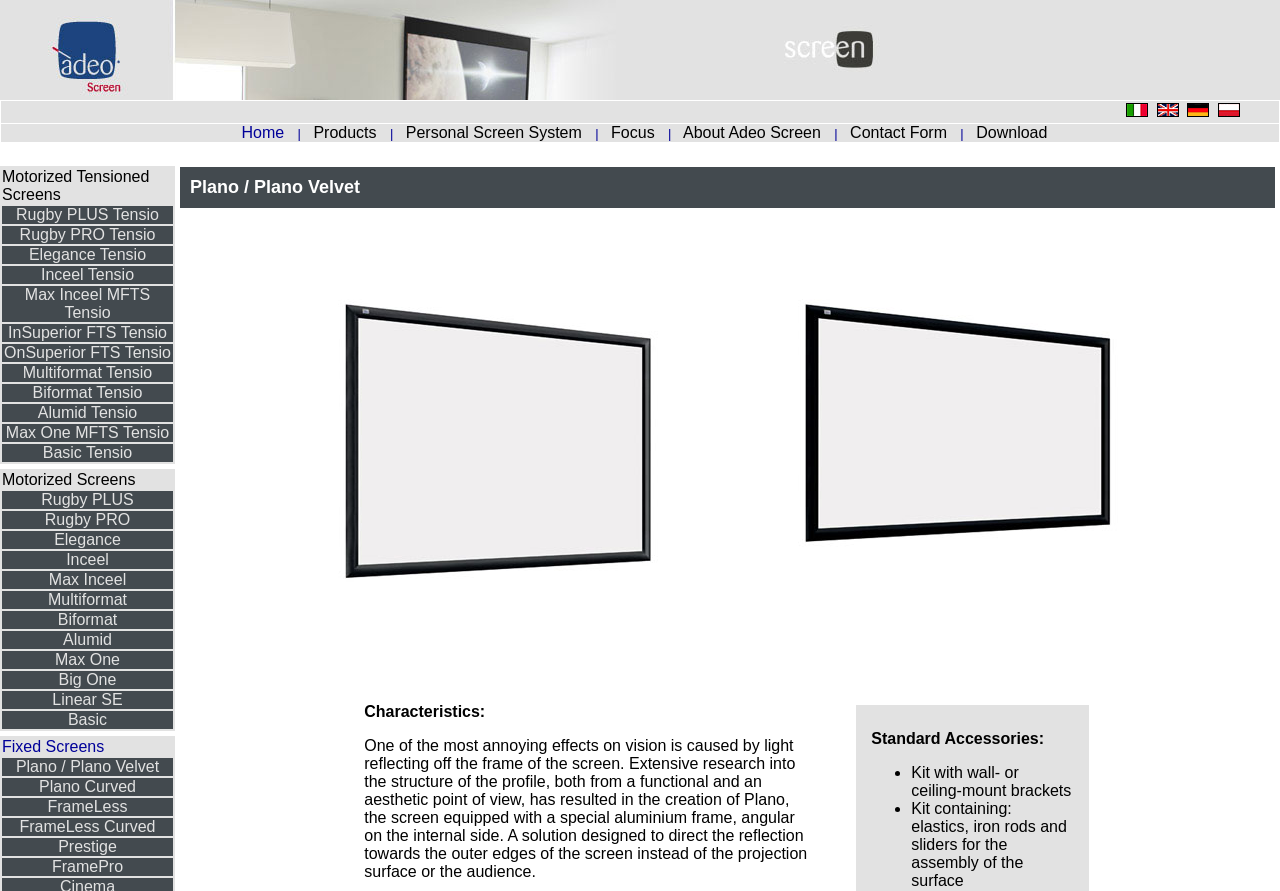Identify the bounding box coordinates of the region that should be clicked to execute the following instruction: "Click on Products".

[0.245, 0.139, 0.298, 0.158]